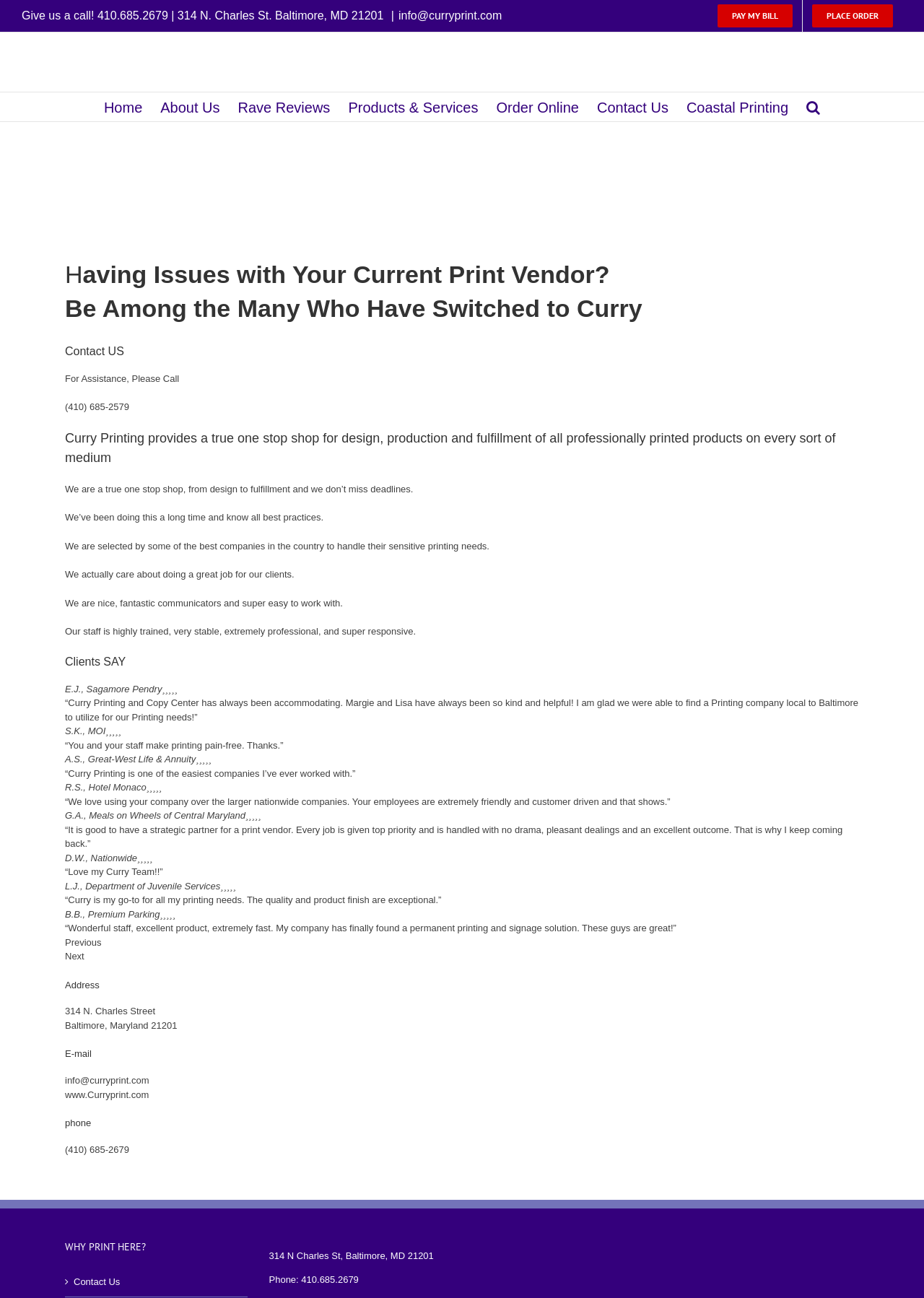Determine the bounding box coordinates for the area that should be clicked to carry out the following instruction: "Search for something".

None